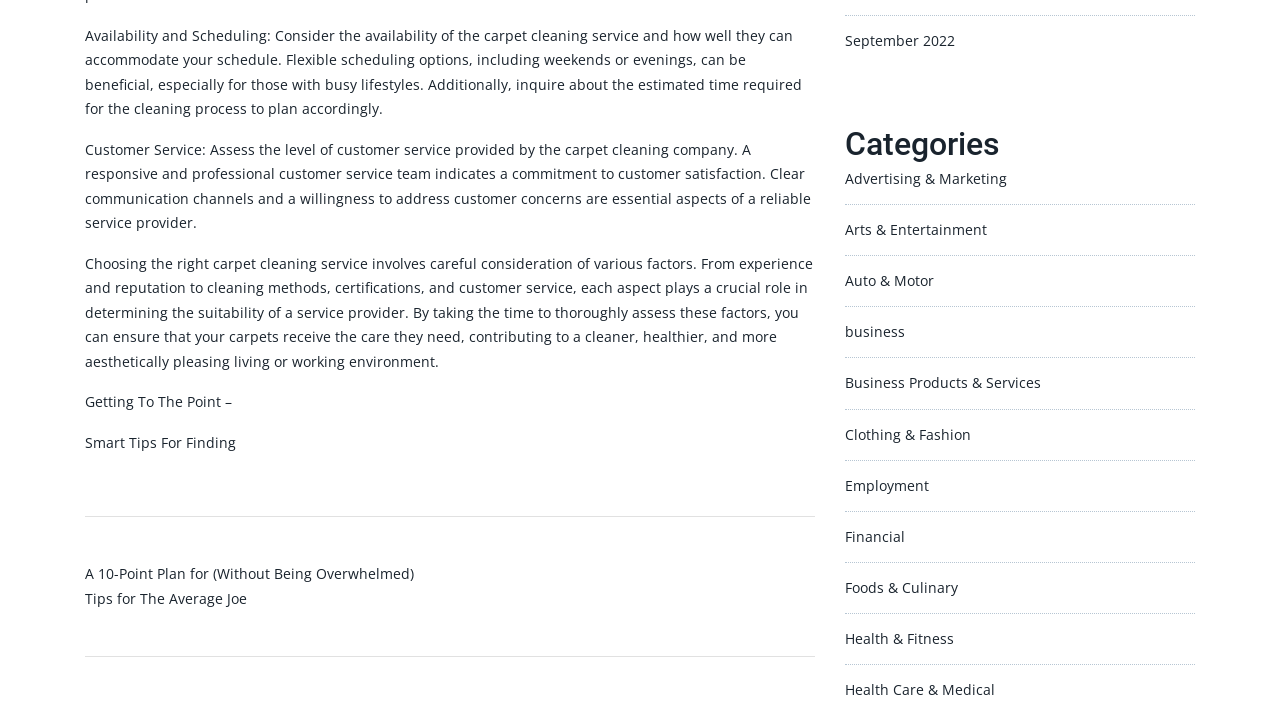Could you specify the bounding box coordinates for the clickable section to complete the following instruction: "Browse 'September 2022'"?

[0.66, 0.043, 0.746, 0.069]